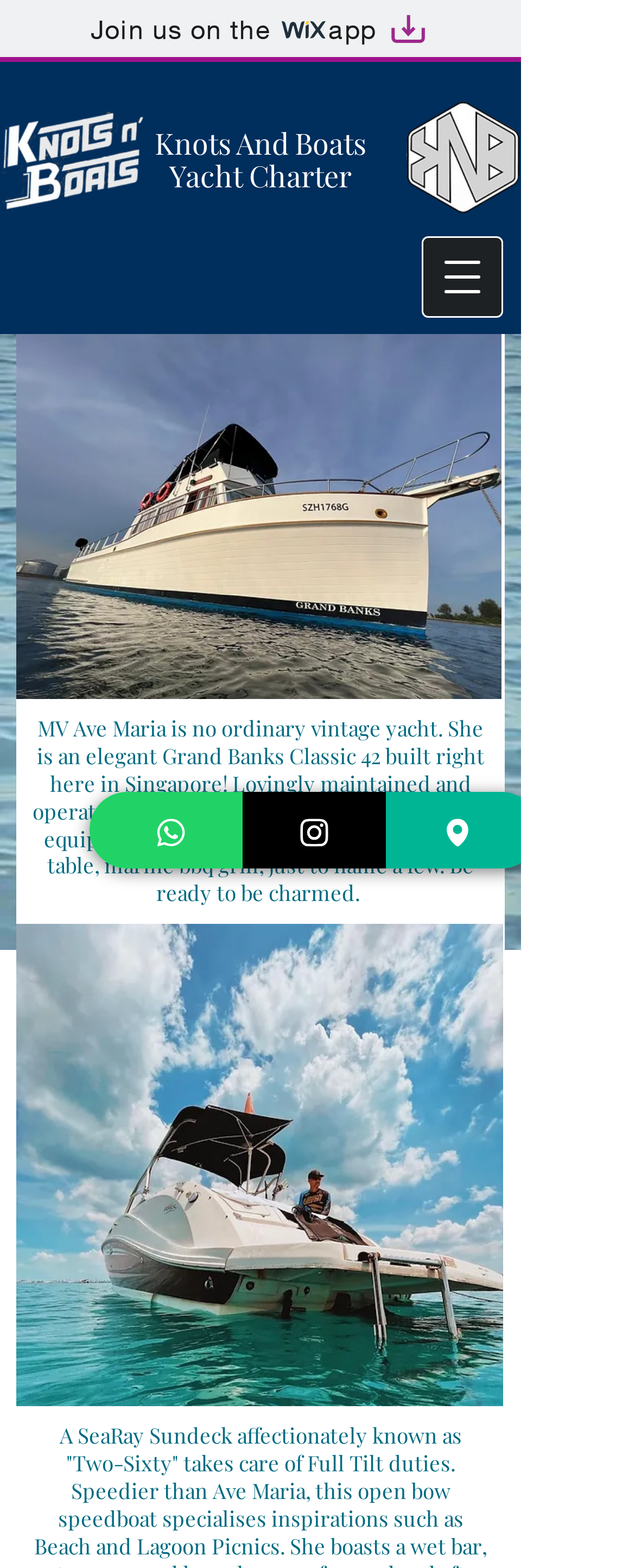Identify the bounding box for the given UI element using the description provided. Coordinates should be in the format (top-left x, top-left y, bottom-right x, bottom-right y) and must be between 0 and 1. Here is the description: Address

[0.608, 0.505, 0.849, 0.554]